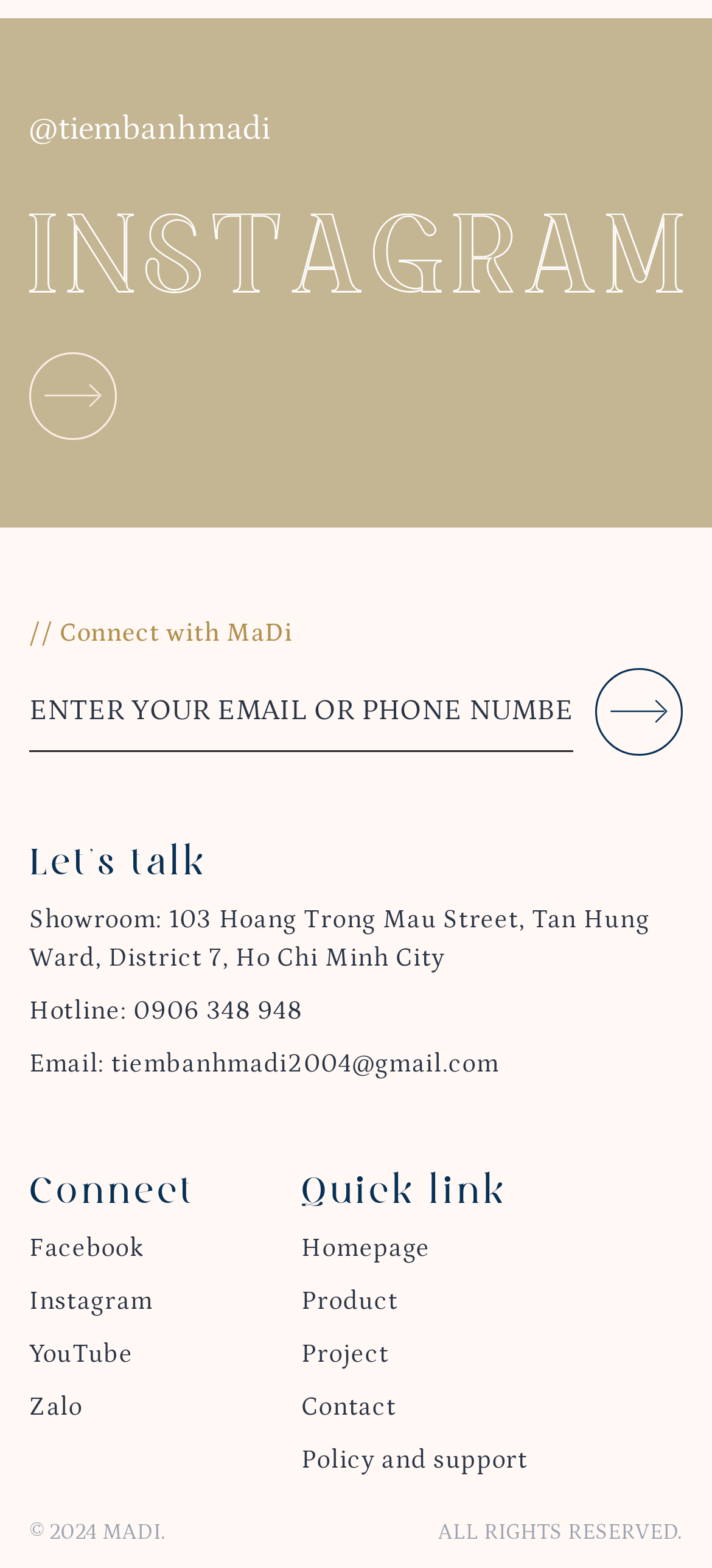Find the bounding box coordinates of the clickable area that will achieve the following instruction: "Visit showroom".

[0.041, 0.577, 0.912, 0.62]